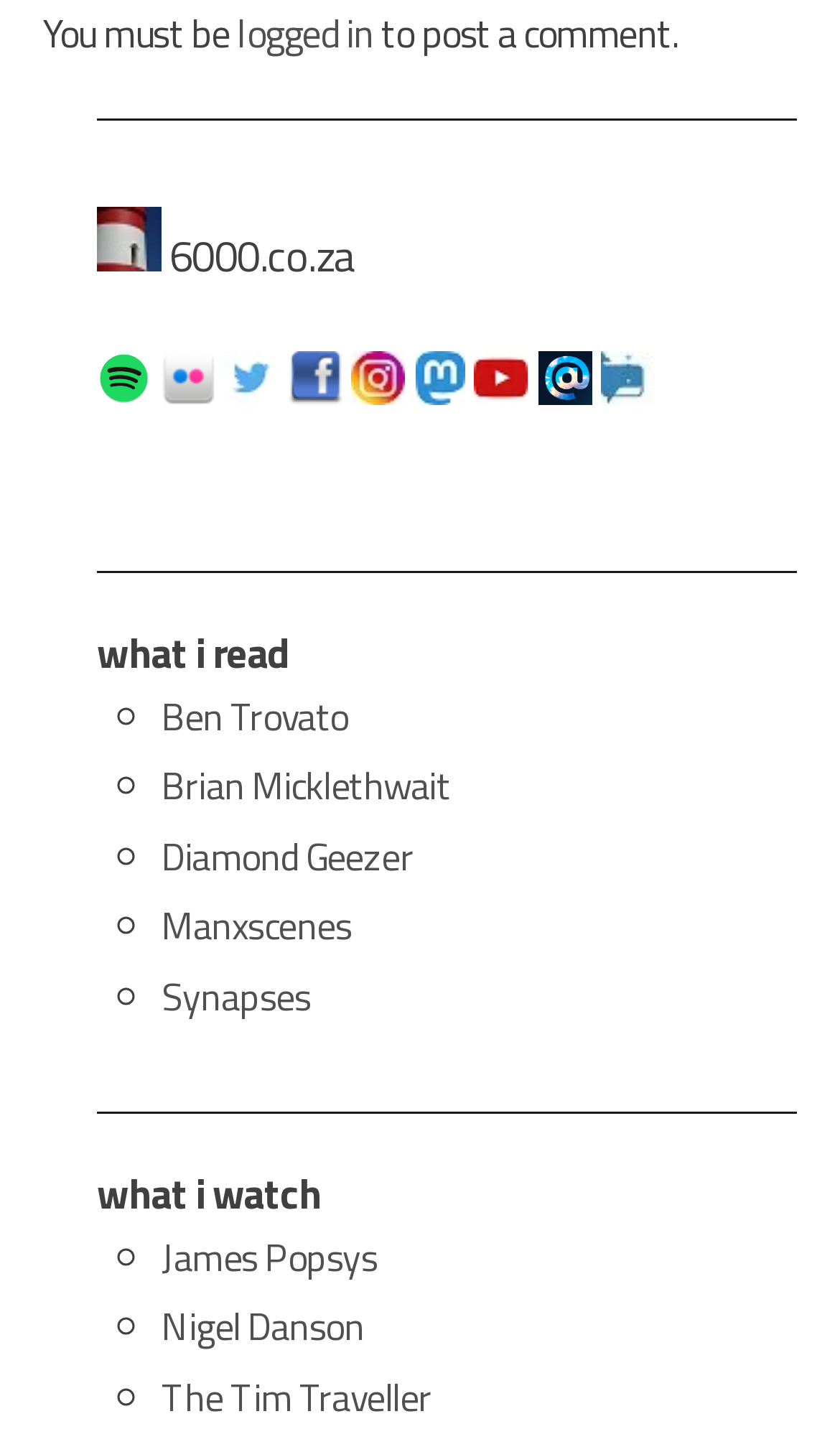How many list markers are present under 'what i watch'?
Use the image to answer the question with a single word or phrase.

3